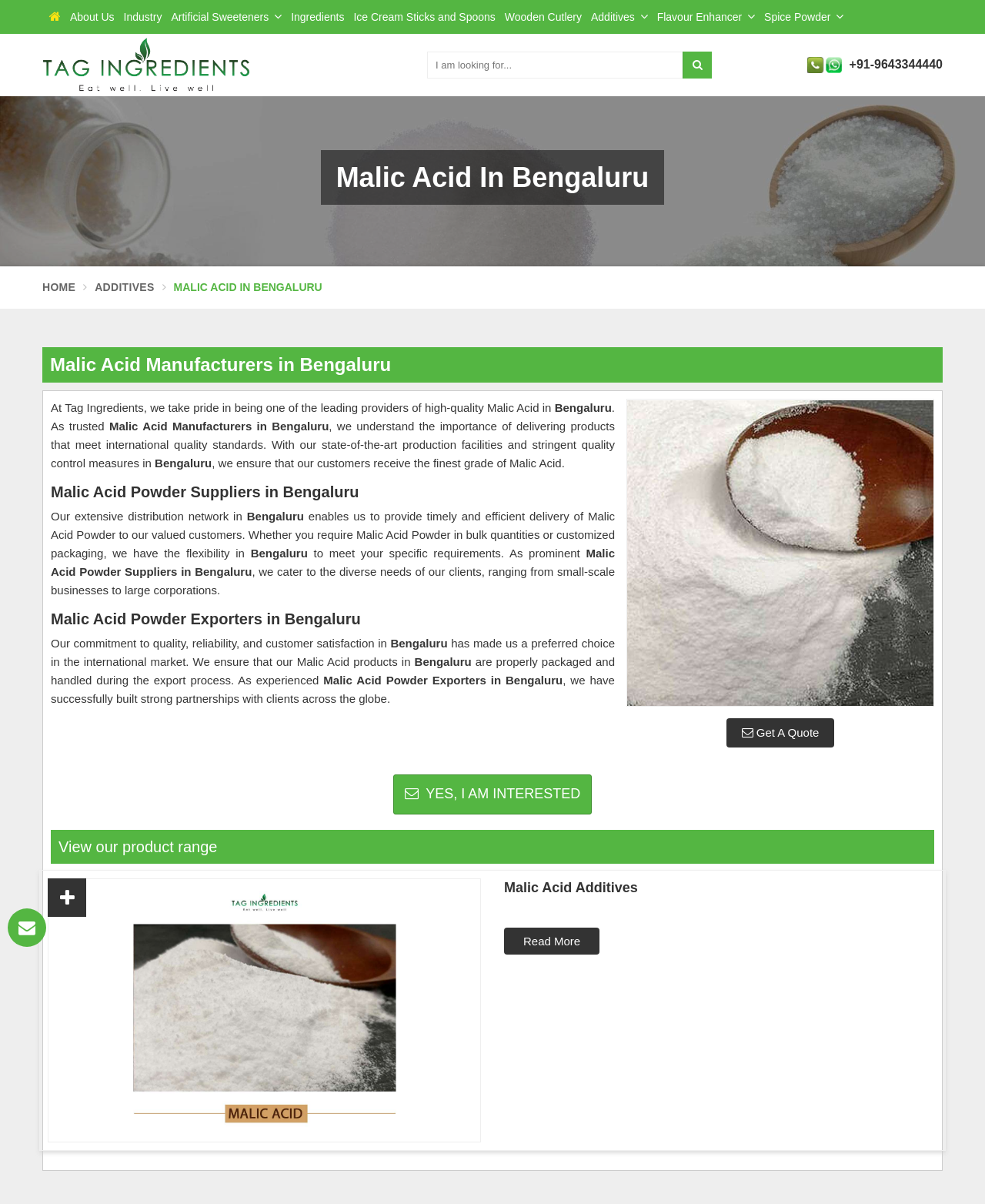Extract the text of the main heading from the webpage.

Malic Acid In Bengaluru